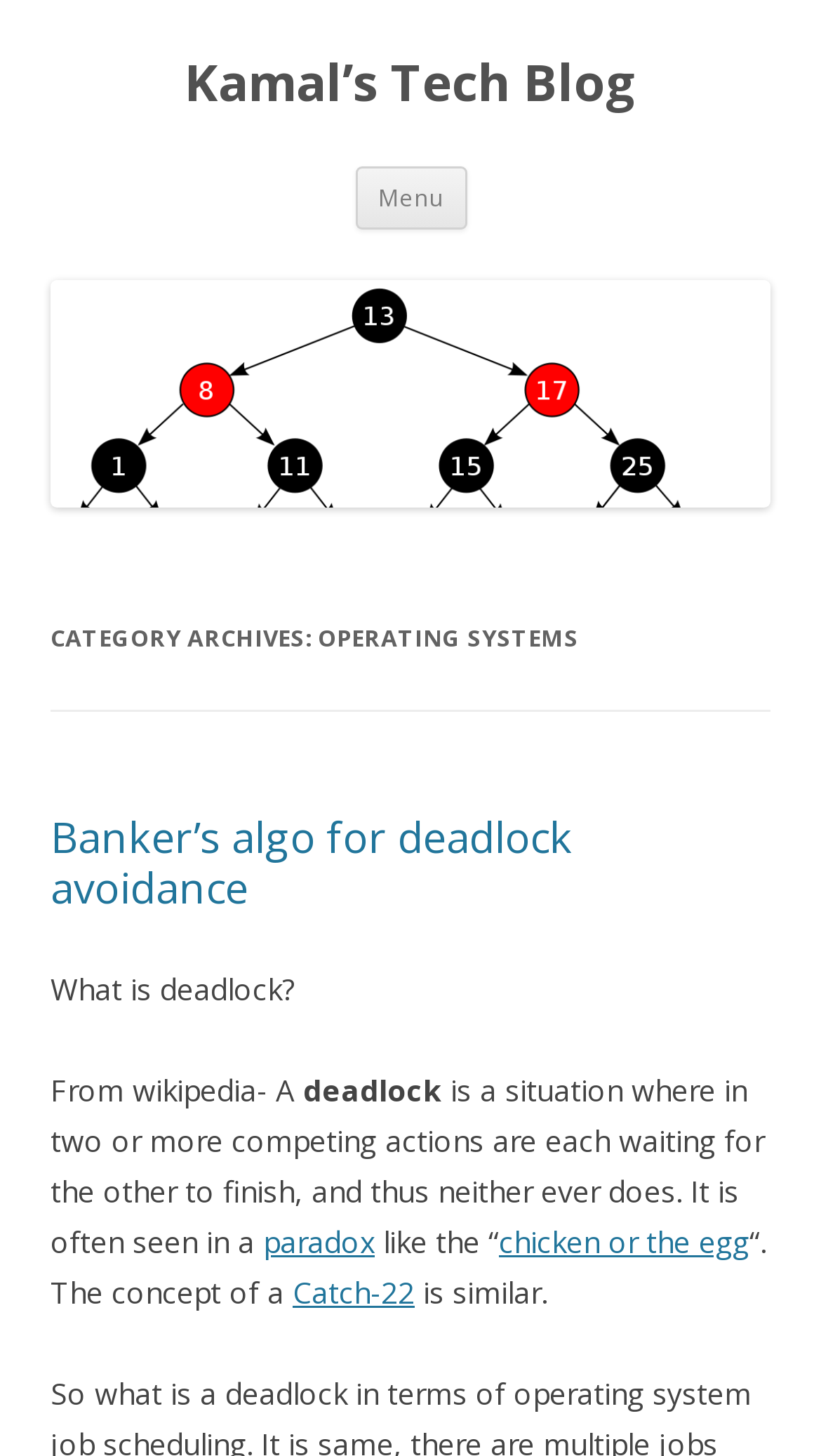What is the name of the blog? Using the information from the screenshot, answer with a single word or phrase.

Kamal’s Tech Blog